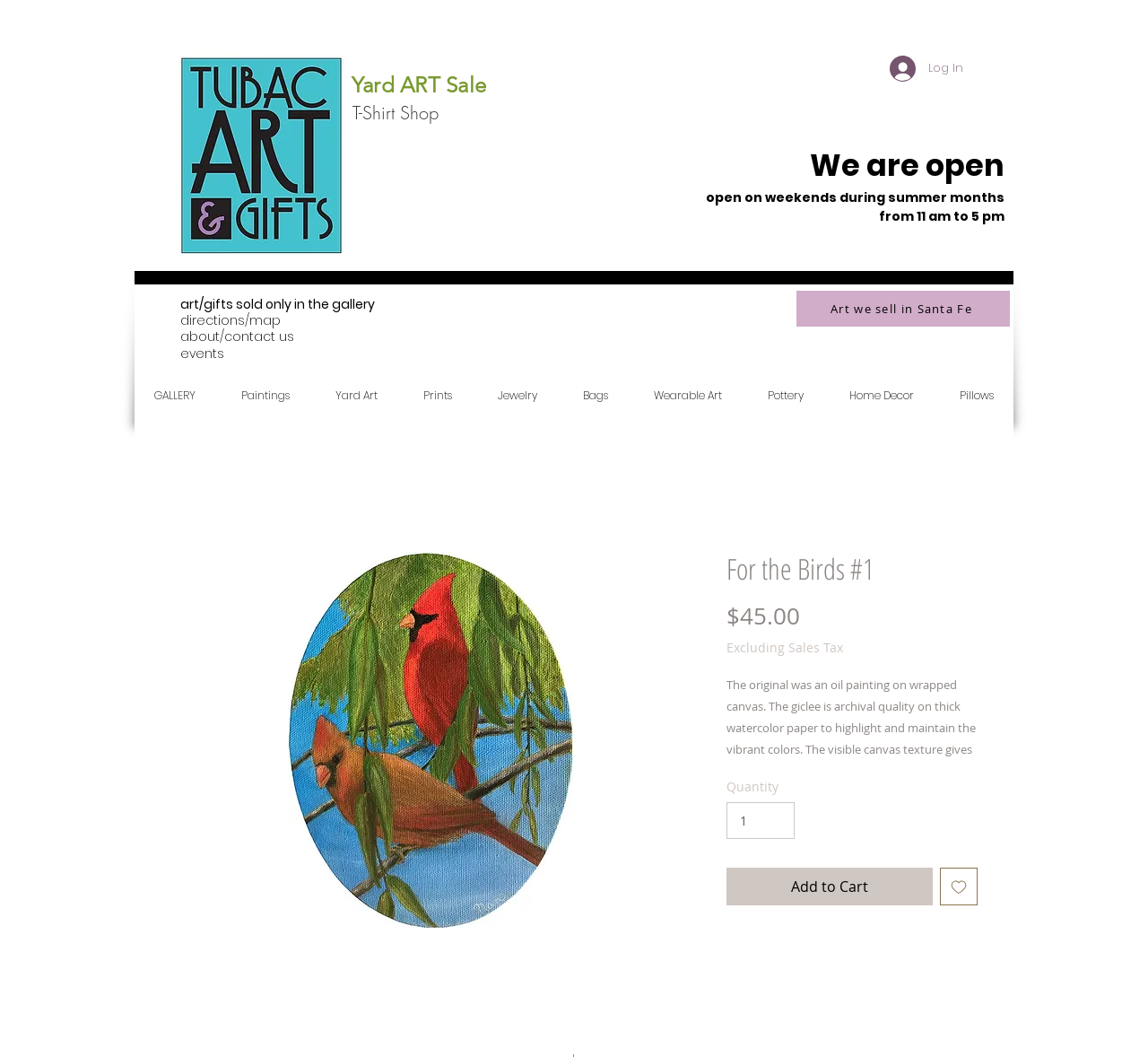Could you provide the bounding box coordinates for the portion of the screen to click to complete this instruction: "Increase quantity"?

None